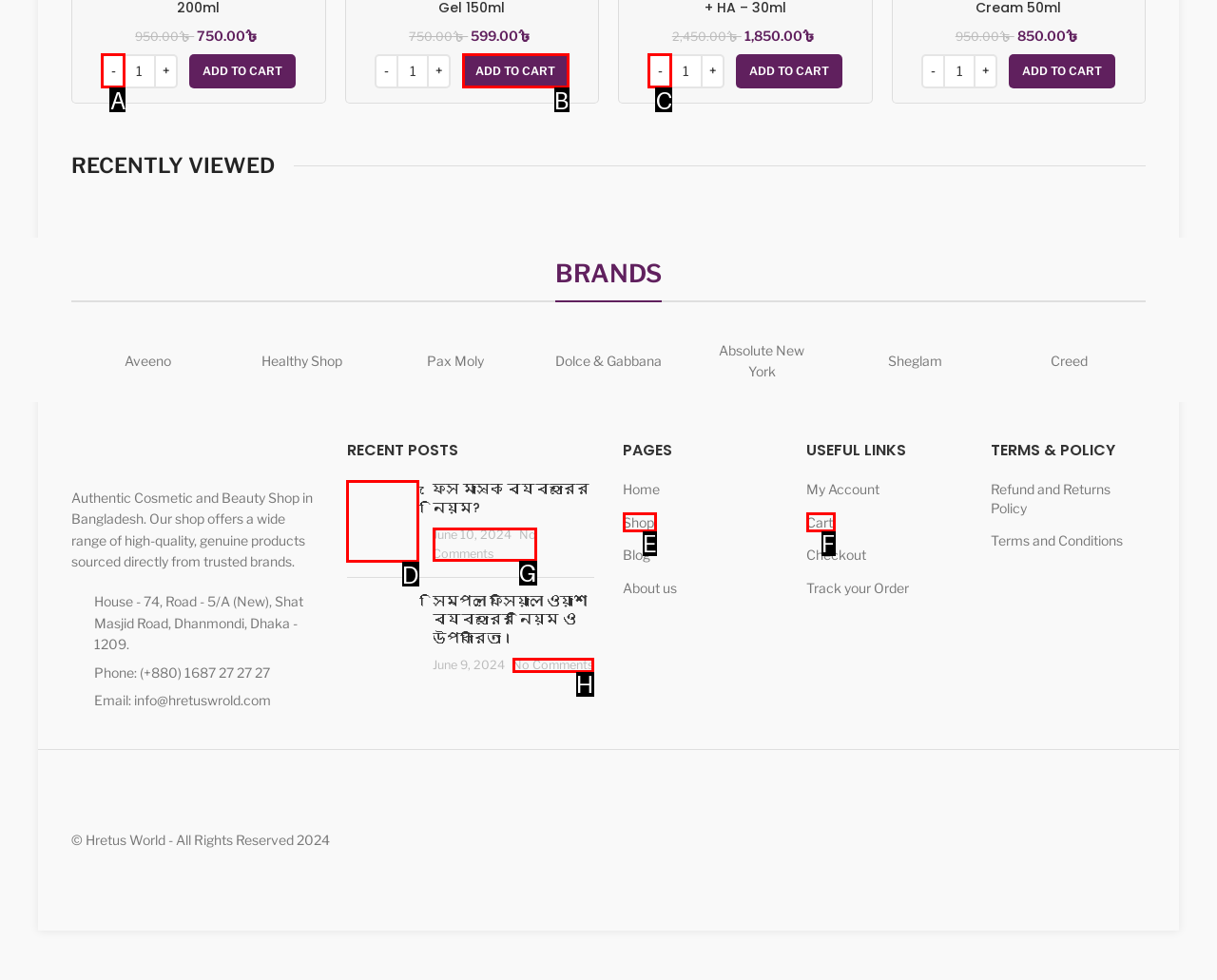Which lettered option should be clicked to achieve the task: View 'Face Mask How to use and Importance' post? Choose from the given choices.

D